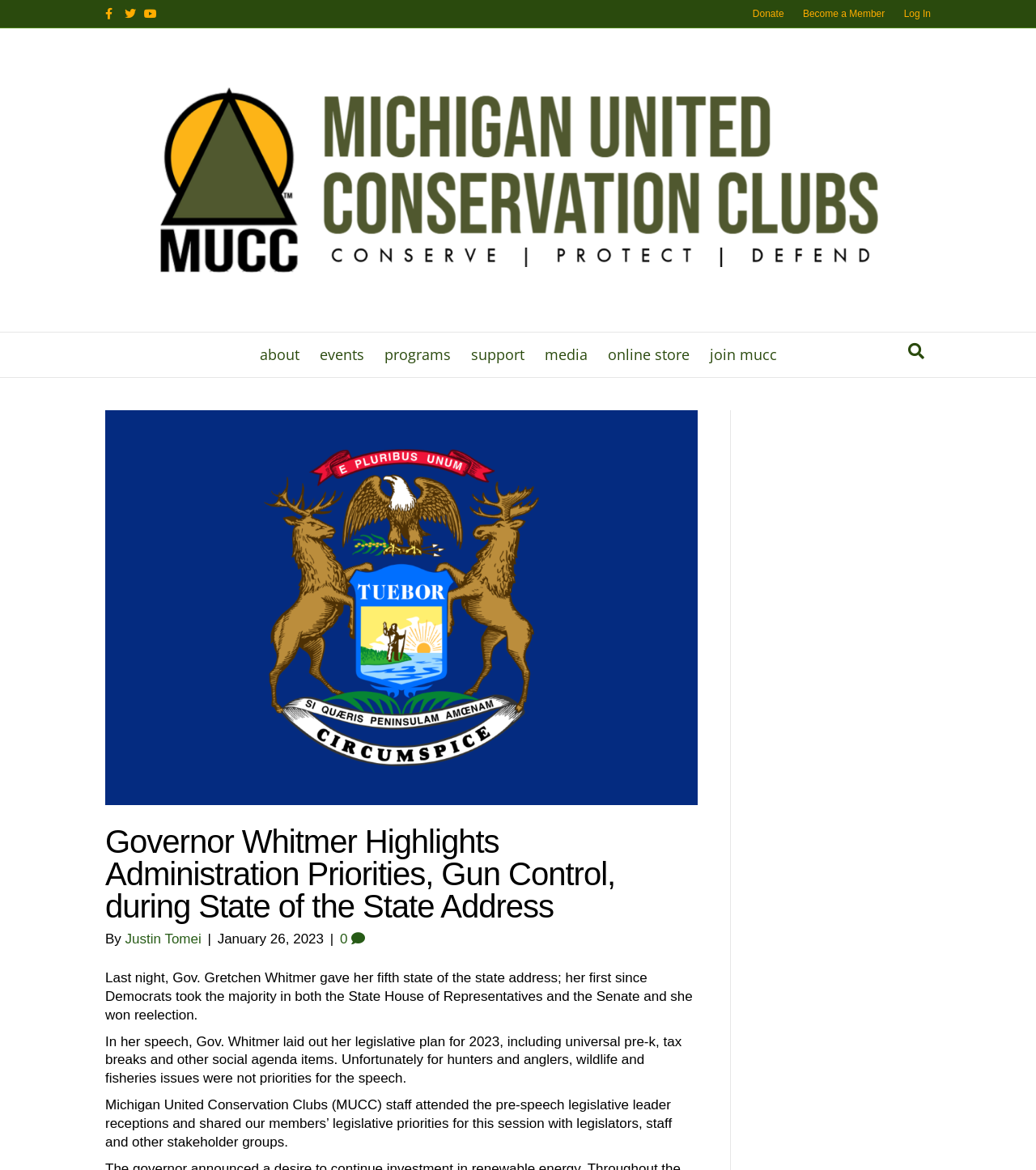Provide the bounding box for the UI element matching this description: "Online Store".

[0.579, 0.284, 0.673, 0.322]